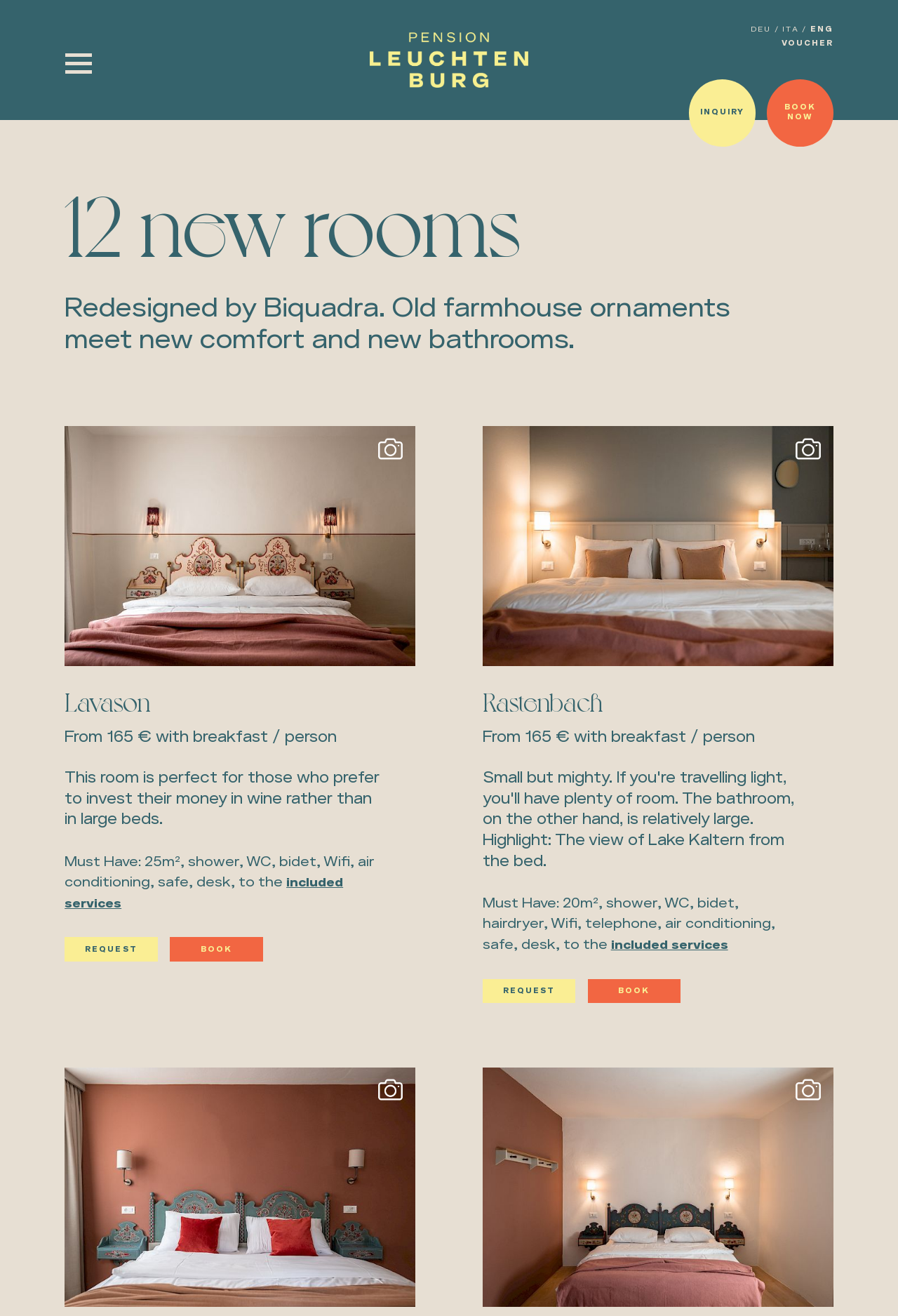Using the elements shown in the image, answer the question comprehensively: What is included in the 'Must Have' list for the Lavason room?

I found this information by reading the StaticText element with the text 'Must Have: 25m², shower, WC, bidet, Wifi, air conditioning, safe, desk, to the' which is associated with the Lavason room description.